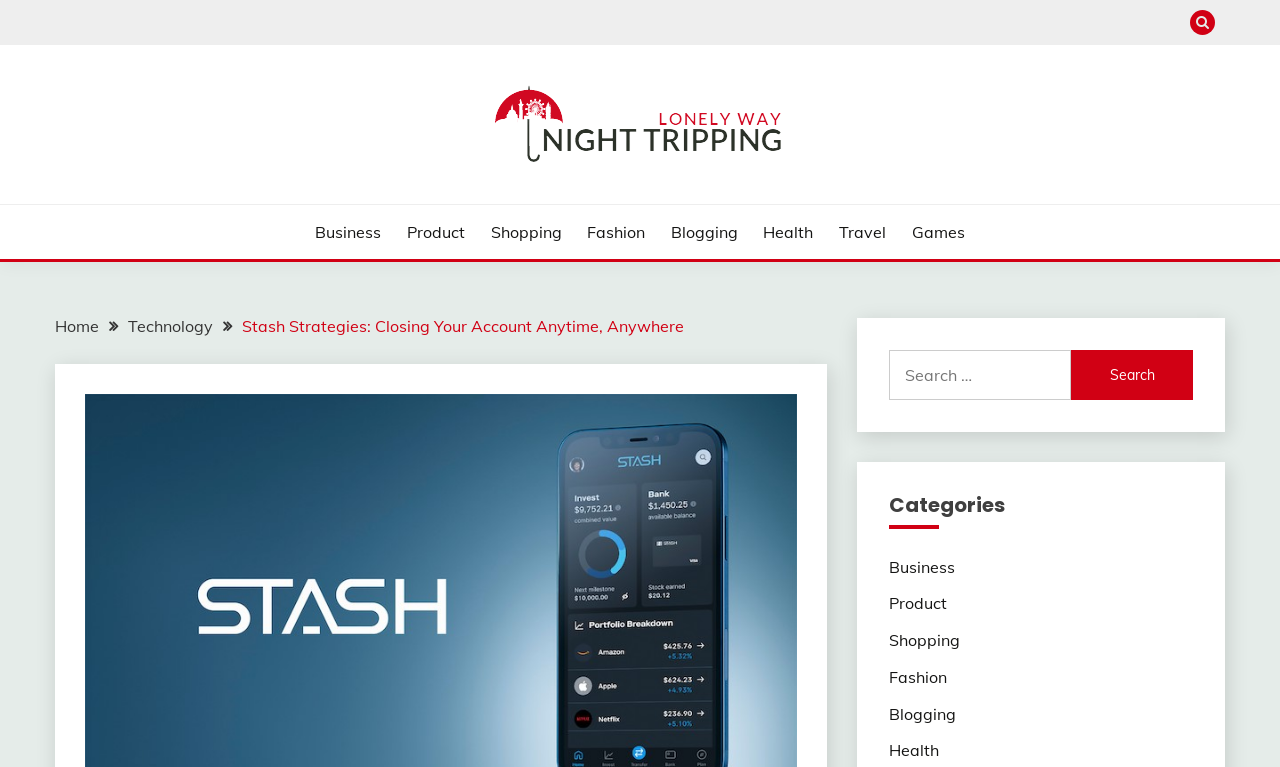Please locate the bounding box coordinates of the region I need to click to follow this instruction: "View Health category".

[0.596, 0.287, 0.635, 0.318]